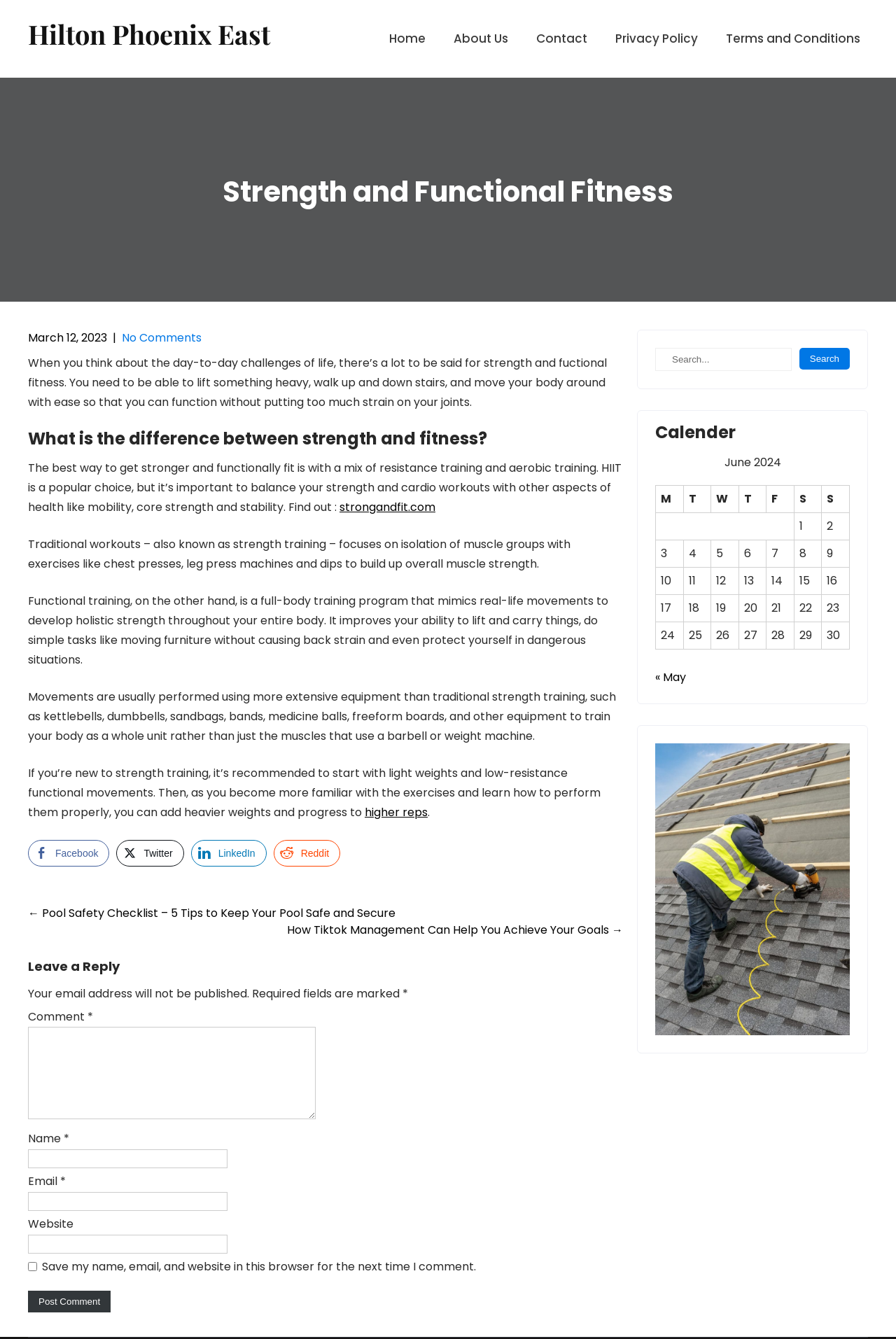Extract the bounding box coordinates for the UI element described as: "name="submit" value="Post Comment"".

[0.031, 0.964, 0.124, 0.98]